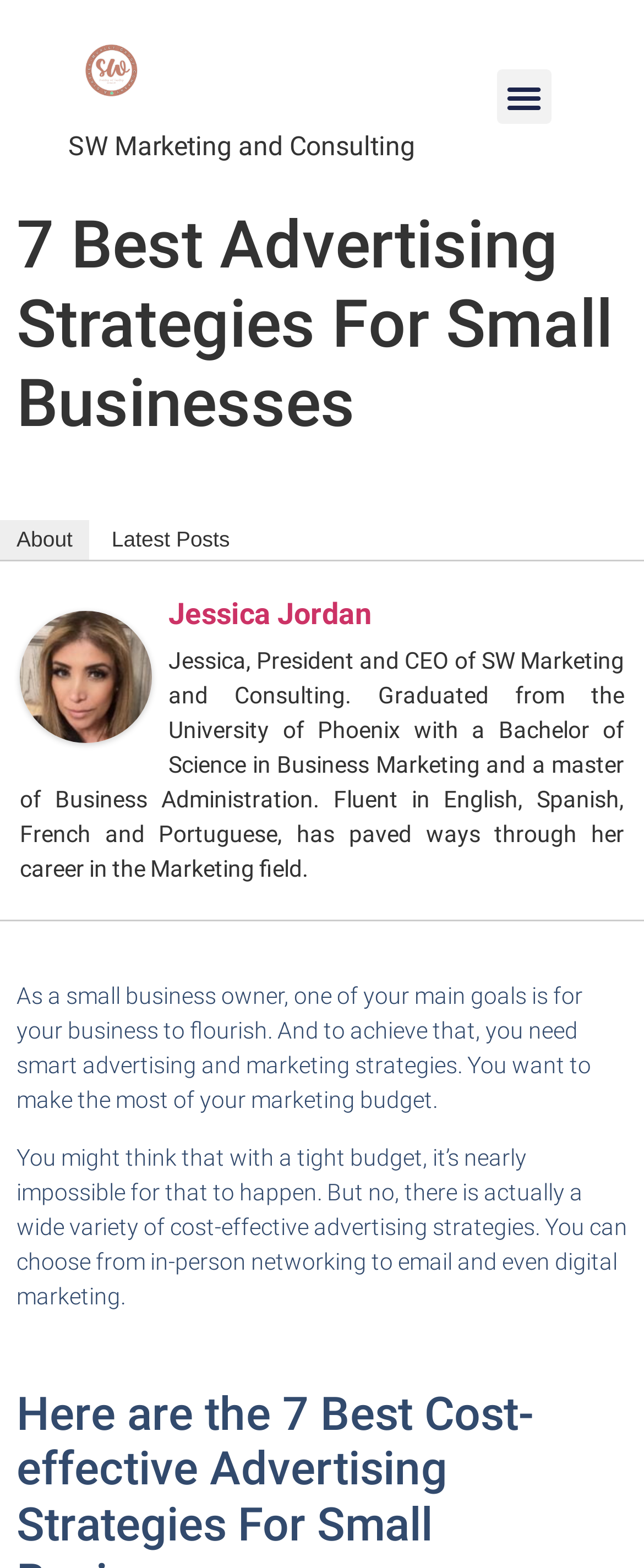Please answer the following question using a single word or phrase: 
What is the name of the company?

SW Marketing and Consulting